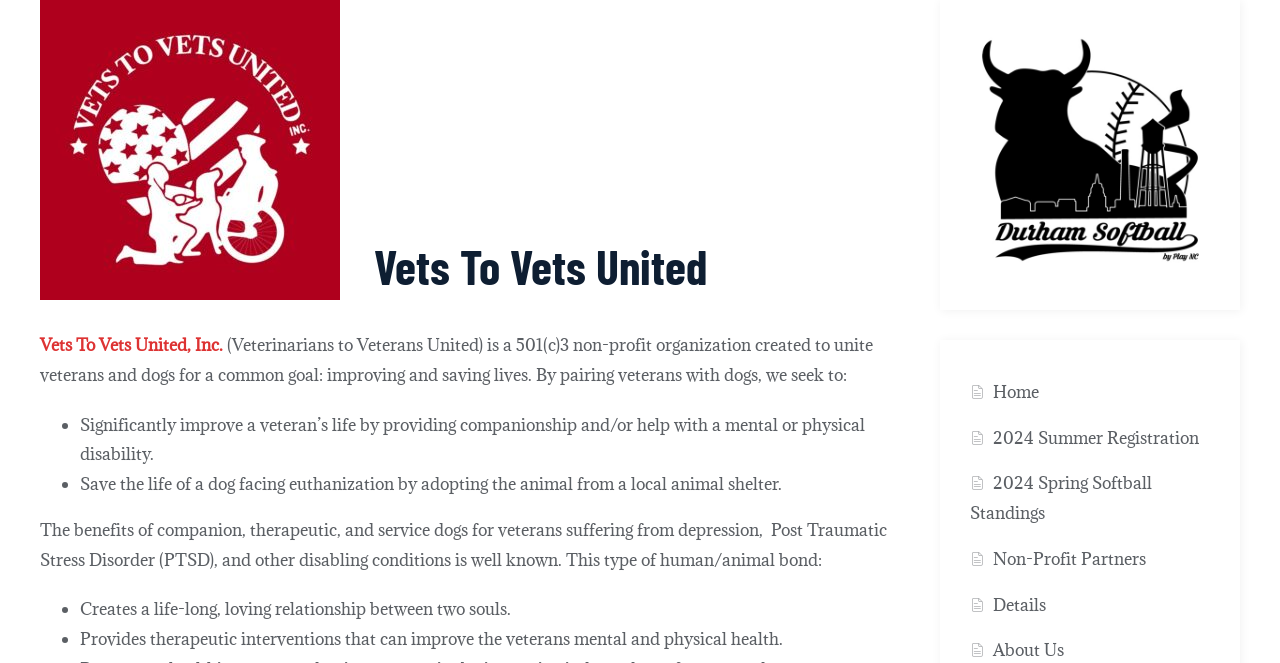Deliver a detailed narrative of the webpage's visual and textual elements.

The webpage is about Vets To Vets United, a 501(c)3 non-profit organization that aims to unite veterans and dogs for a common goal of improving and saving lives. 

At the top of the page, there is a heading that reads "Vets To Vets United" and a link to the organization's name. Below this, there is a paragraph that explains the organization's mission and purpose. 

Following this, there is a list of bullet points that outline the benefits of pairing veterans with dogs. The list includes two points: significantly improving a veteran's life by providing companionship and/or help with a mental or physical disability, and saving the life of a dog facing euthanization by adopting the animal from a local animal shelter.

Below the list, there is another paragraph that discusses the benefits of companion, therapeutic, and service dogs for veterans suffering from depression, PTSD, and other disabling conditions. This is followed by another list of bullet points that highlights the benefits of the human/animal bond, including creating a life-long, loving relationship and providing therapeutic interventions that can improve the veteran's mental and physical health.

On the right side of the page, there are several links, including "Home", "2024 Summer Registration", "2024 Spring Softball Standings", "Non-Profit Partners", "Details", and "About Us".